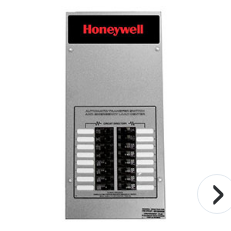How many circuit breakers can the load center accommodate?
Based on the image, provide a one-word or brief-phrase response.

Up to 16